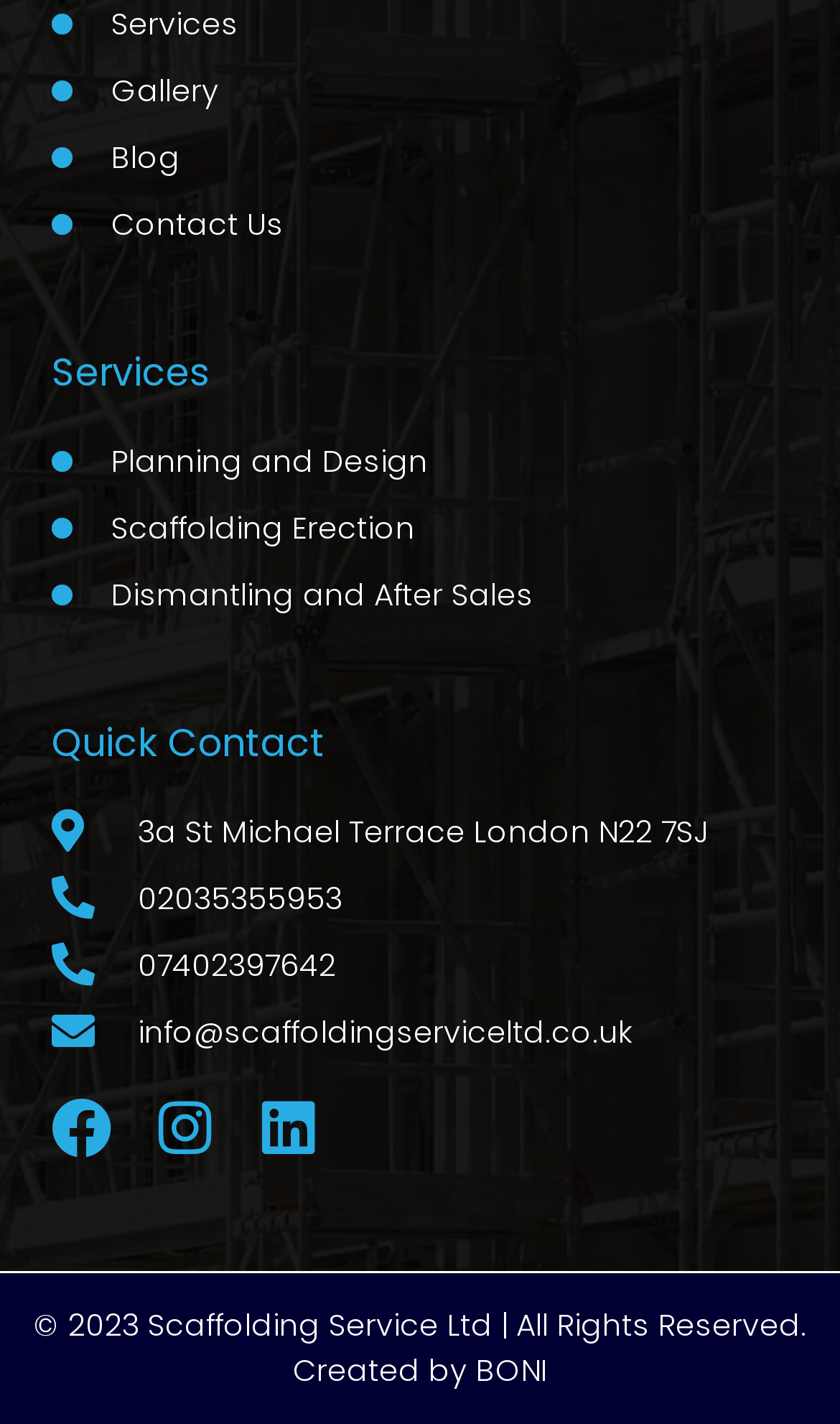Find the bounding box coordinates of the area that needs to be clicked in order to achieve the following instruction: "Contact Us". The coordinates should be specified as four float numbers between 0 and 1, i.e., [left, top, right, bottom].

[0.062, 0.142, 0.938, 0.173]